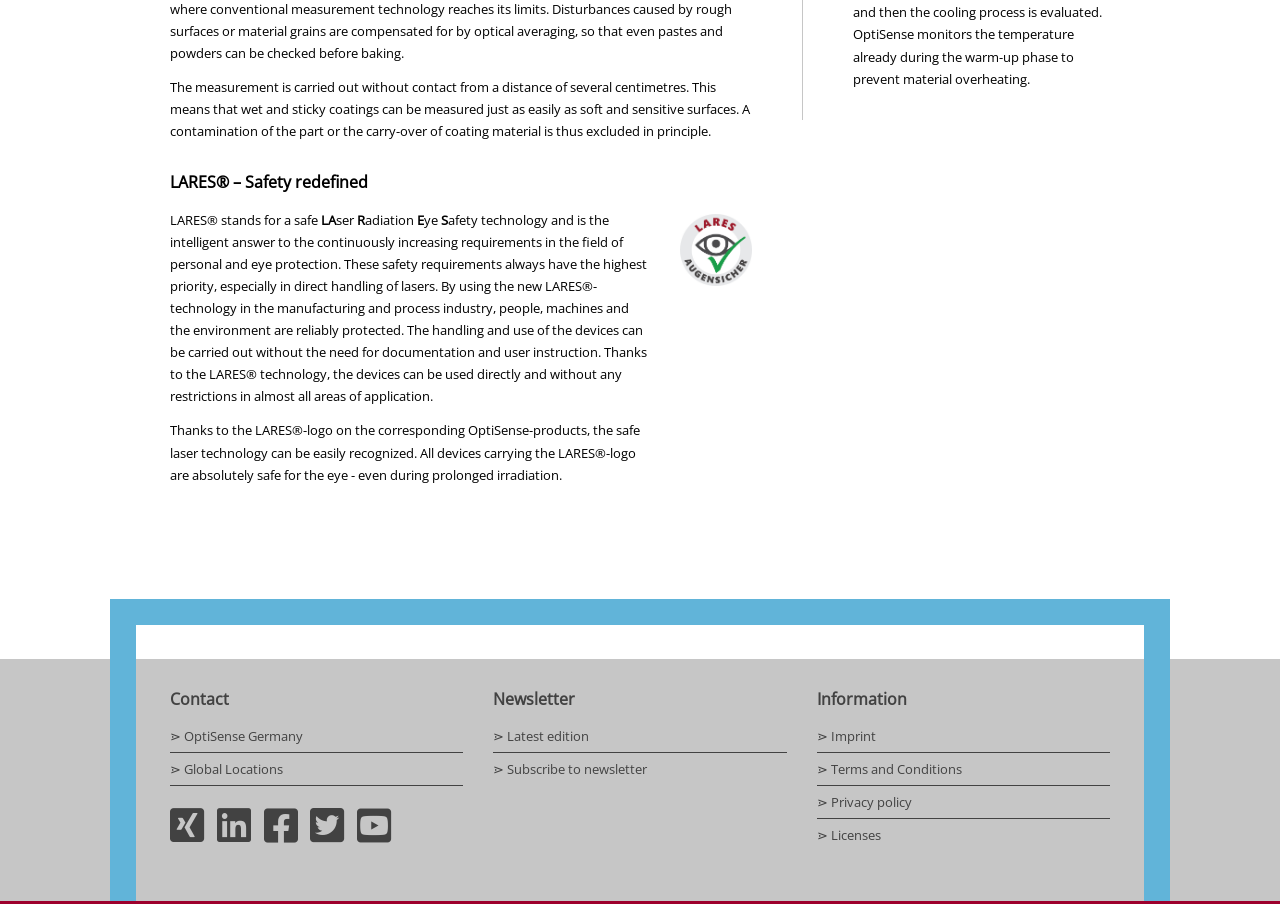Locate the UI element described as follows: "⋗ Latest edition". Return the bounding box coordinates as four float numbers between 0 and 1 in the order [left, top, right, bottom].

[0.385, 0.804, 0.46, 0.824]